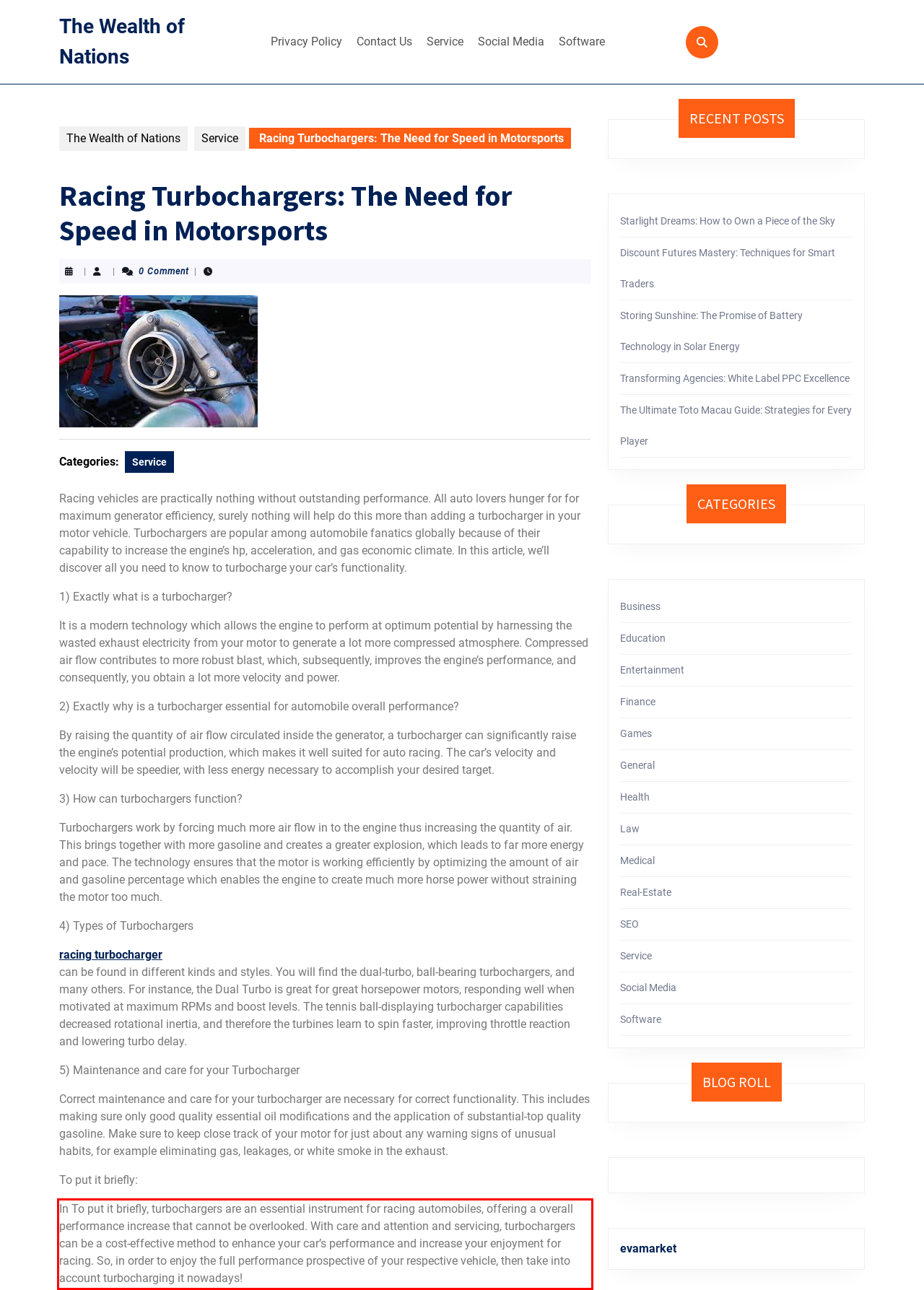Your task is to recognize and extract the text content from the UI element enclosed in the red bounding box on the webpage screenshot.

In To put it briefly, turbochargers are an essential instrument for racing automobiles, offering a overall performance increase that cannot be overlooked. With care and attention and servicing, turbochargers can be a cost-effective method to enhance your car’s performance and increase your enjoyment for racing. So, in order to enjoy the full performance prospective of your respective vehicle, then take into account turbocharging it nowadays!